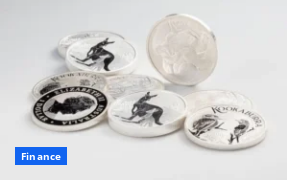Are the silver pieces only valuable for their monetary worth?
Could you answer the question with a detailed and thorough explanation?

According to the caption, the silver pieces are not only valuable as tangible assets in the world of finance but are also sought after by collectors for their historical and aesthetic significance, implying that they have value beyond their monetary worth.